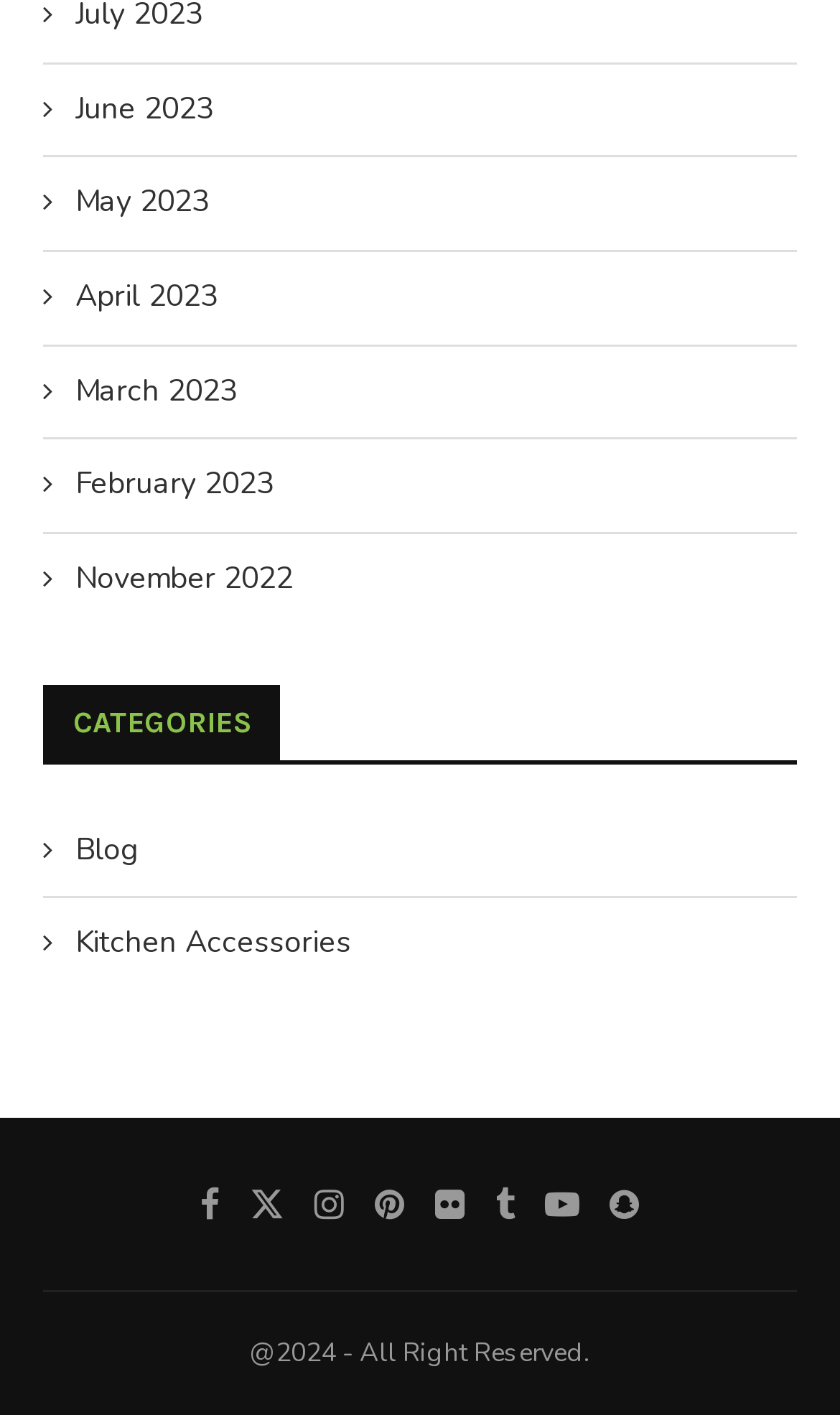Extract the bounding box coordinates for the UI element described by the text: "May 2023". The coordinates should be in the form of [left, top, right, bottom] with values between 0 and 1.

[0.051, 0.129, 0.249, 0.158]